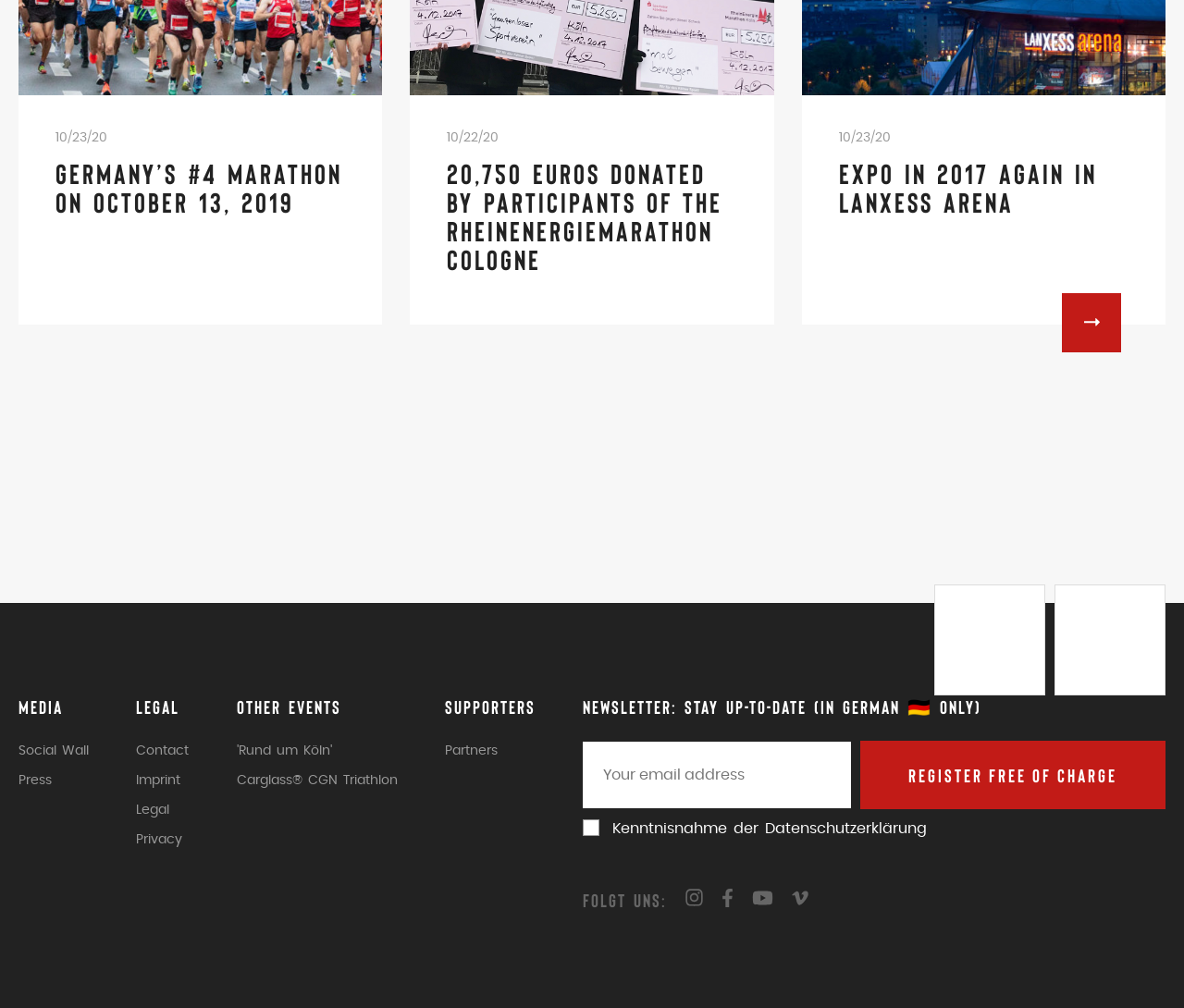Using the webpage screenshot, find the UI element described by Social Wall. Provide the bounding box coordinates in the format (top-left x, top-left y, bottom-right x, bottom-right y), ensuring all values are floating point numbers between 0 and 1.

[0.016, 0.739, 0.075, 0.751]